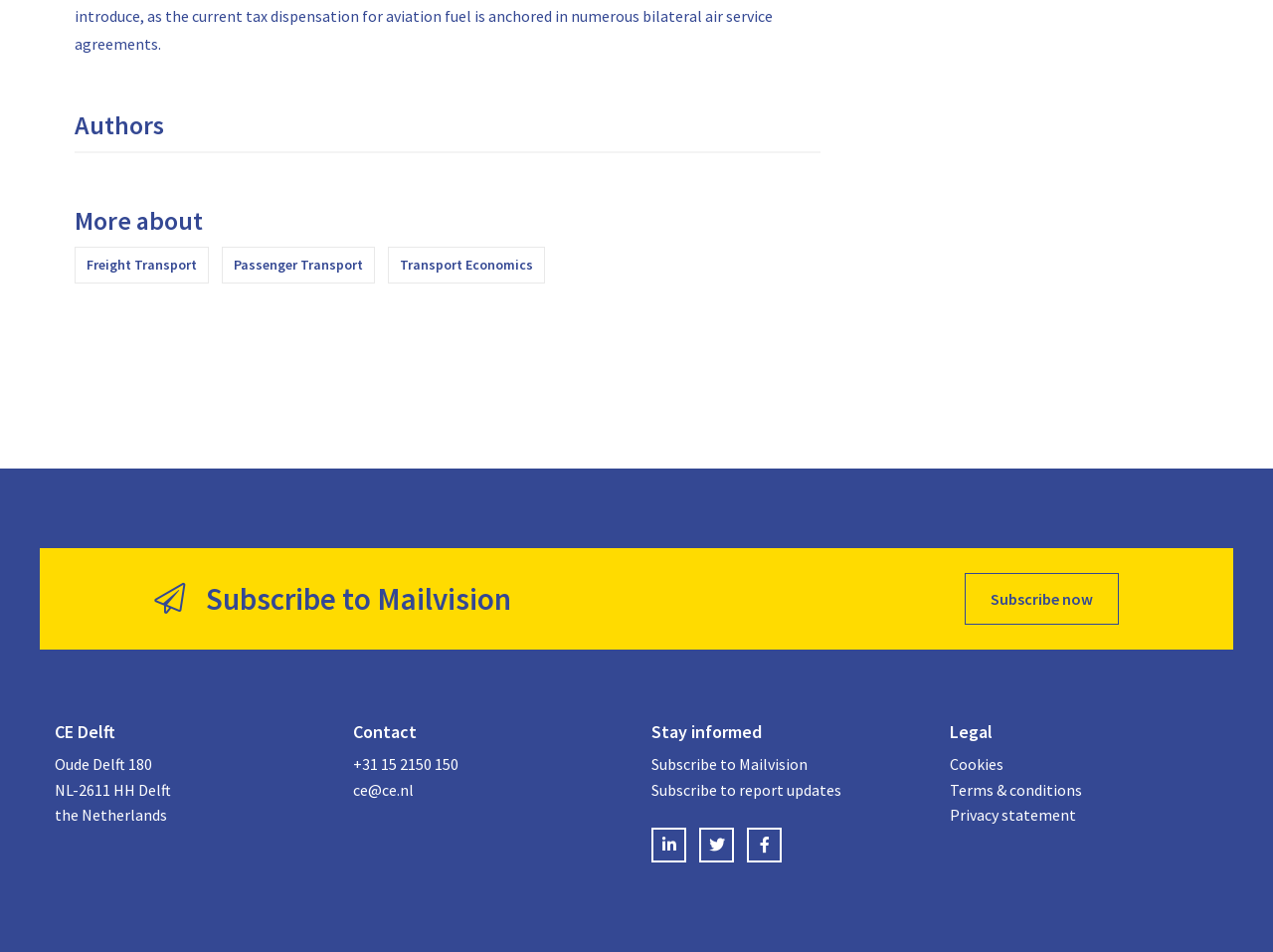Determine the coordinates of the bounding box that should be clicked to complete the instruction: "Subscribe to Mailvision". The coordinates should be represented by four float numbers between 0 and 1: [left, top, right, bottom].

[0.157, 0.608, 0.402, 0.649]